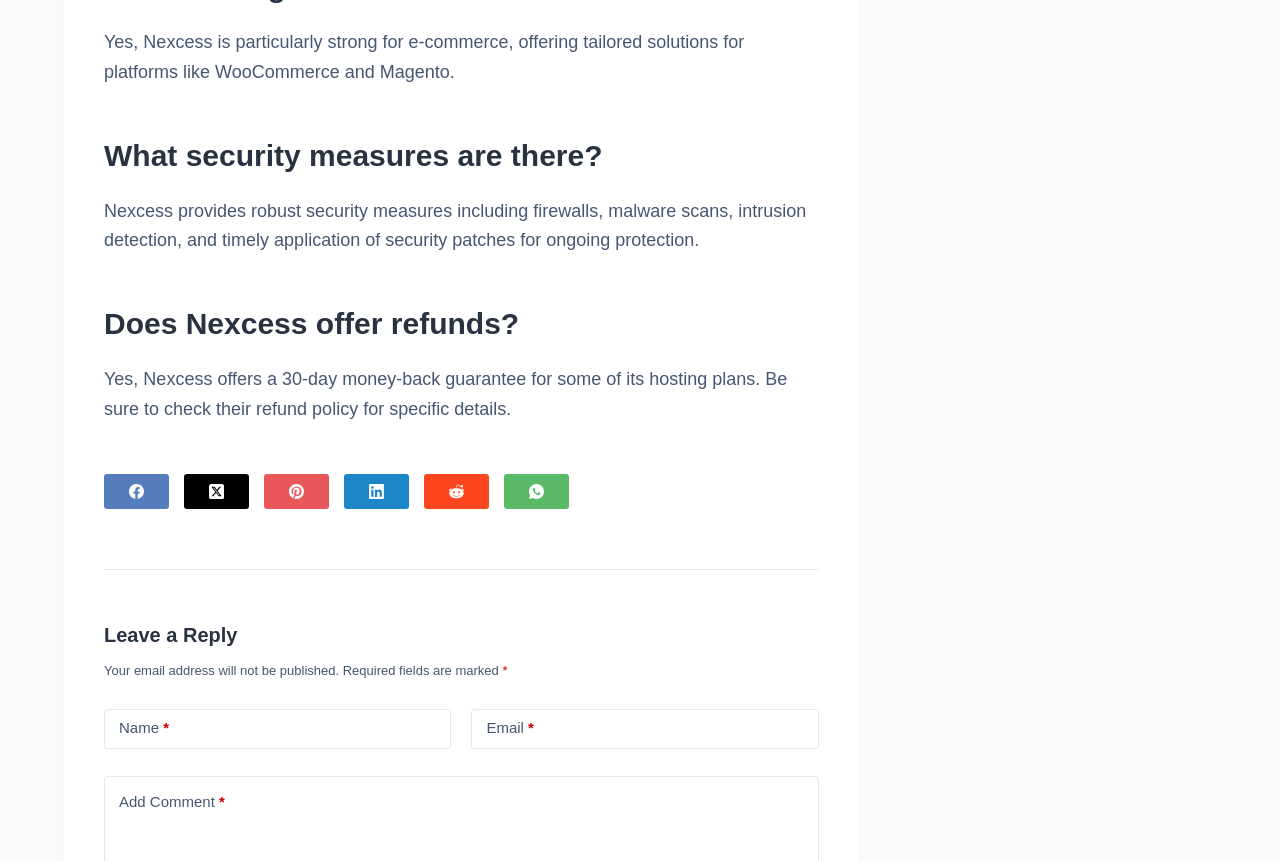What security measures does Nexcess provide?
Could you answer the question in a detailed manner, providing as much information as possible?

The webpage states that Nexcess provides robust security measures including firewalls, malware scans, intrusion detection, and timely application of security patches for ongoing protection.